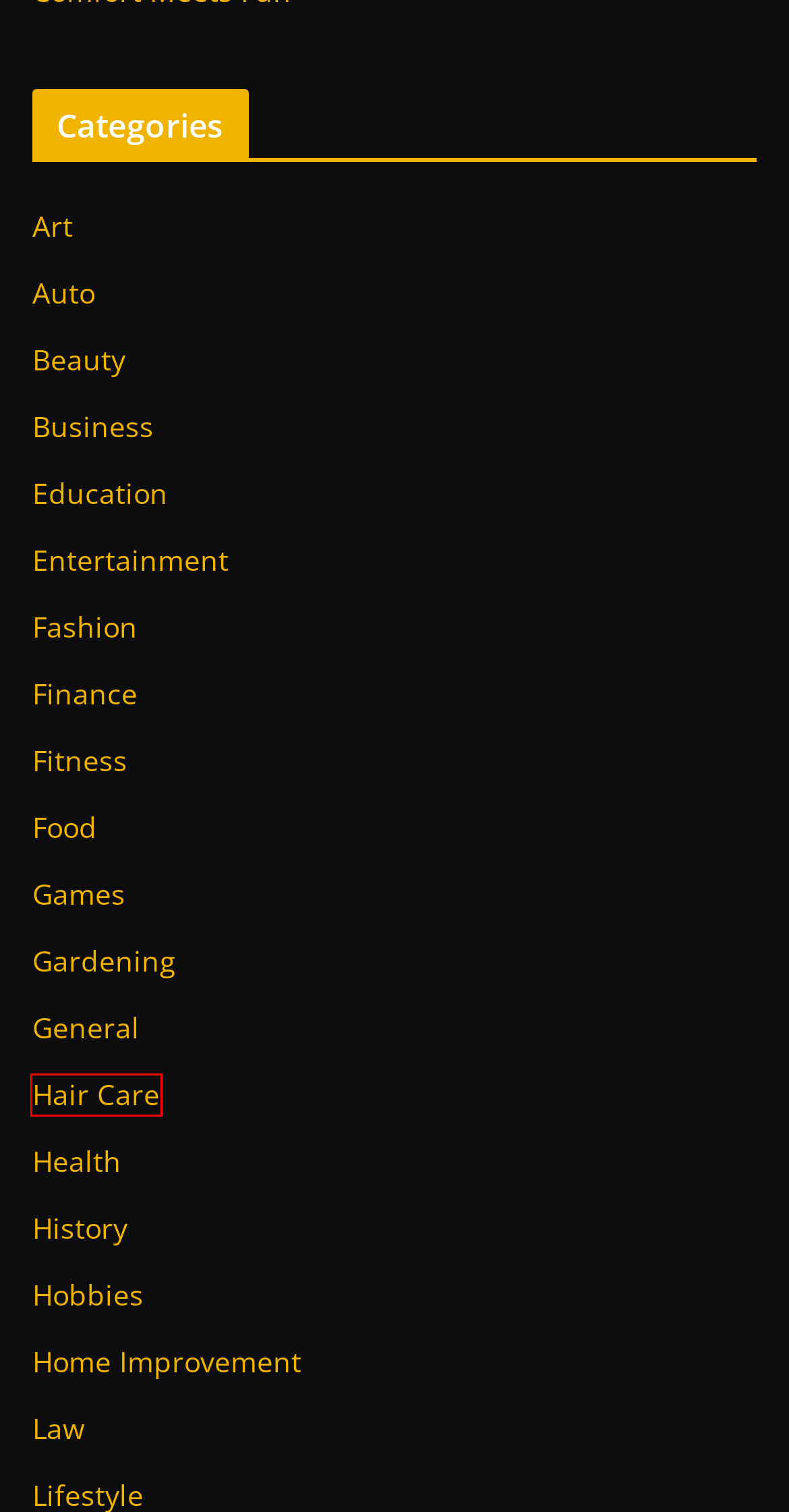You have been given a screenshot of a webpage with a red bounding box around a UI element. Select the most appropriate webpage description for the new webpage that appears after clicking the element within the red bounding box. The choices are:
A. Education - Rolism
B. Fitness - Rolism
C. History - Rolism
D. Home Improvement - Rolism
E. Entertainment - Rolism
F. Hair Care - Rolism
G. Games - Rolism
H. Business - Rolism

F